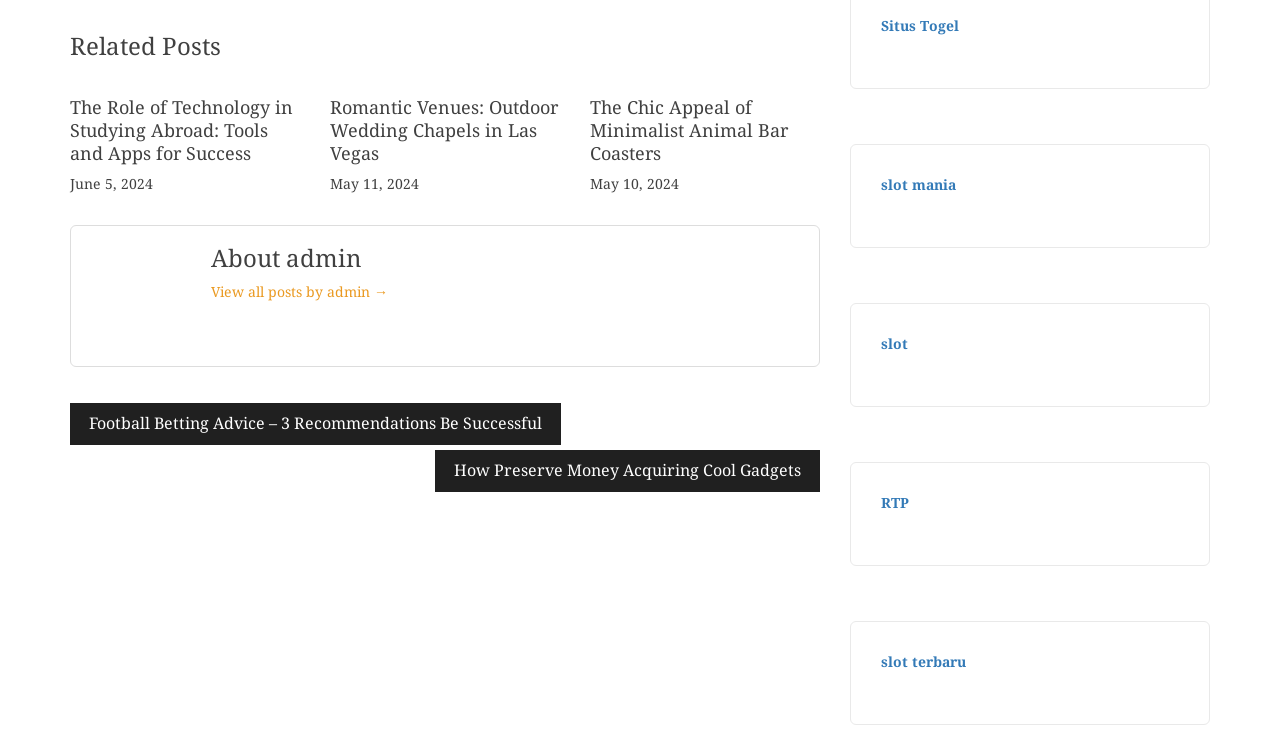Please identify the bounding box coordinates of the clickable area that will allow you to execute the instruction: "Read about romantic wedding chapels in Las Vegas".

[0.258, 0.128, 0.436, 0.219]